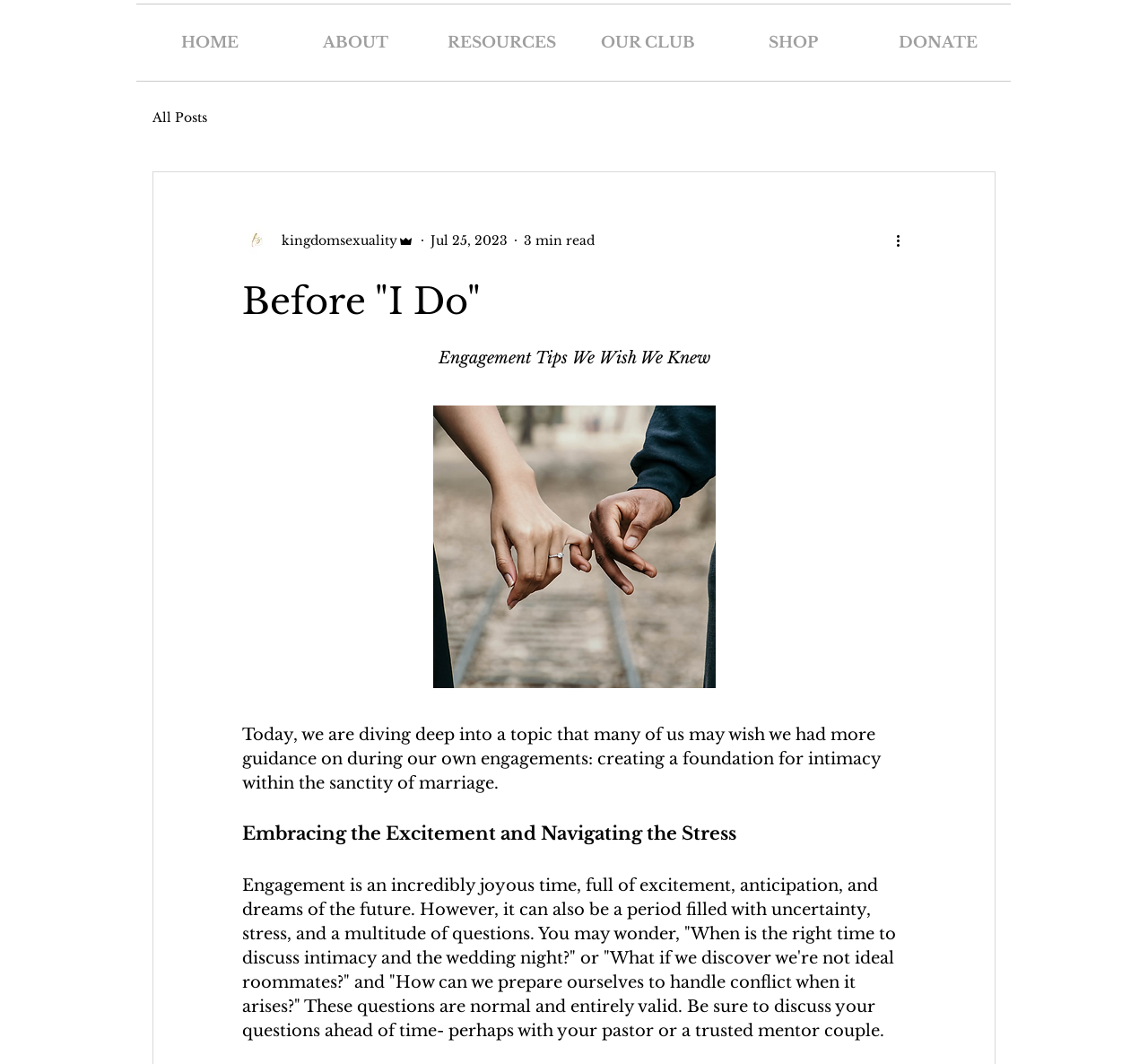Provide the bounding box coordinates of the HTML element this sentence describes: "ABOUT". The bounding box coordinates consist of four float numbers between 0 and 1, i.e., [left, top, right, bottom].

[0.246, 0.004, 0.373, 0.076]